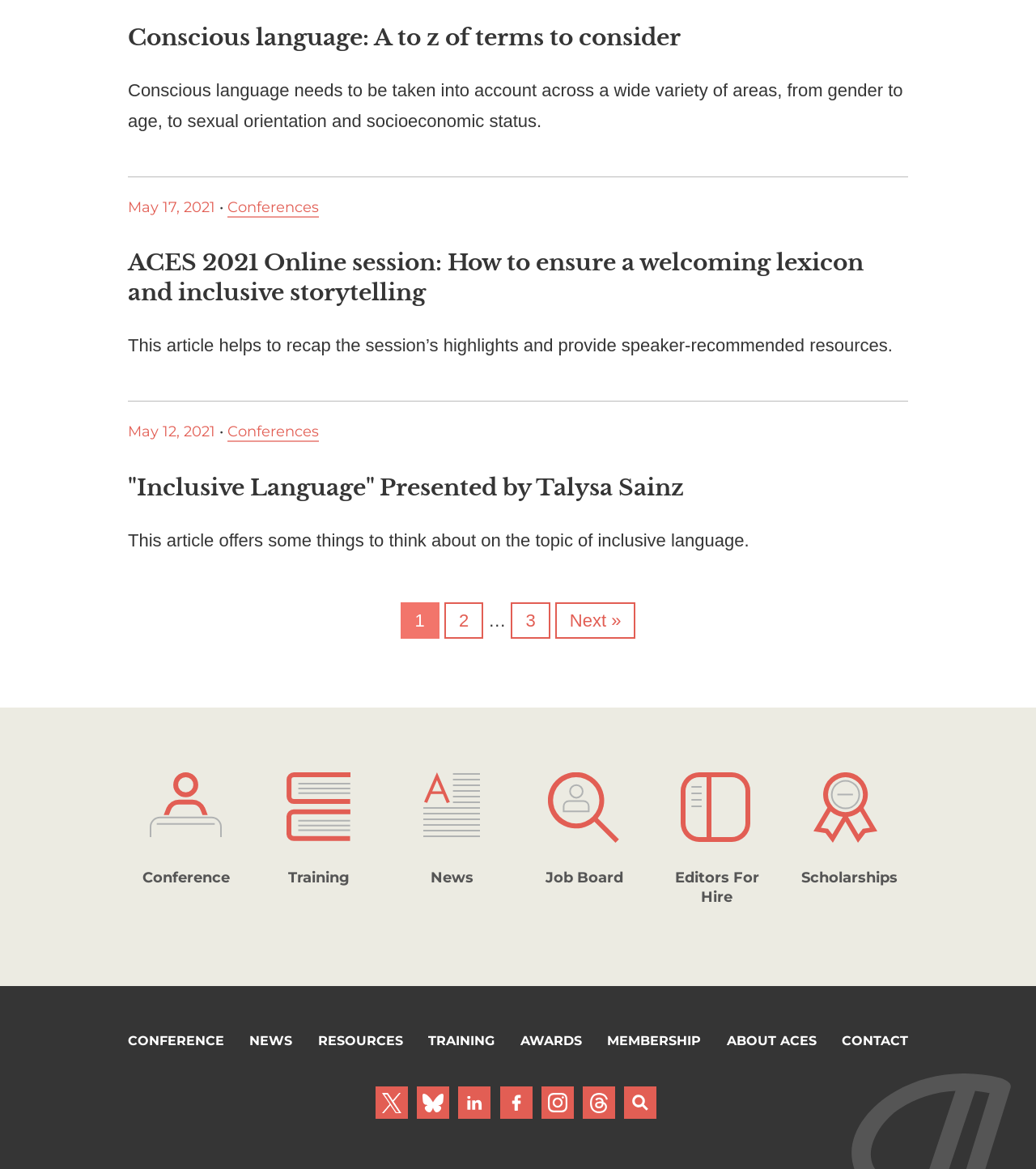Find the bounding box coordinates of the clickable area that will achieve the following instruction: "Click on the 'NEWS' link".

[0.241, 0.884, 0.282, 0.897]